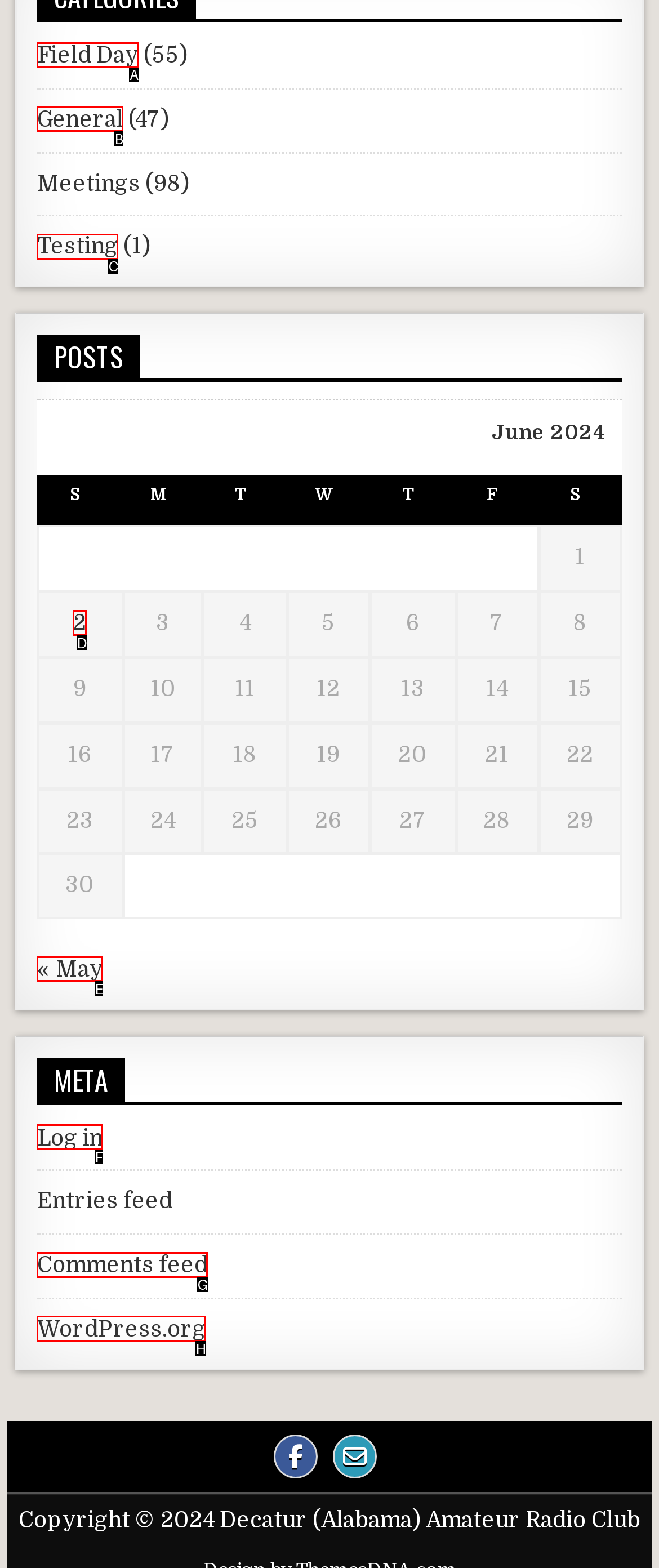To complete the task: Go to previous month, select the appropriate UI element to click. Respond with the letter of the correct option from the given choices.

E